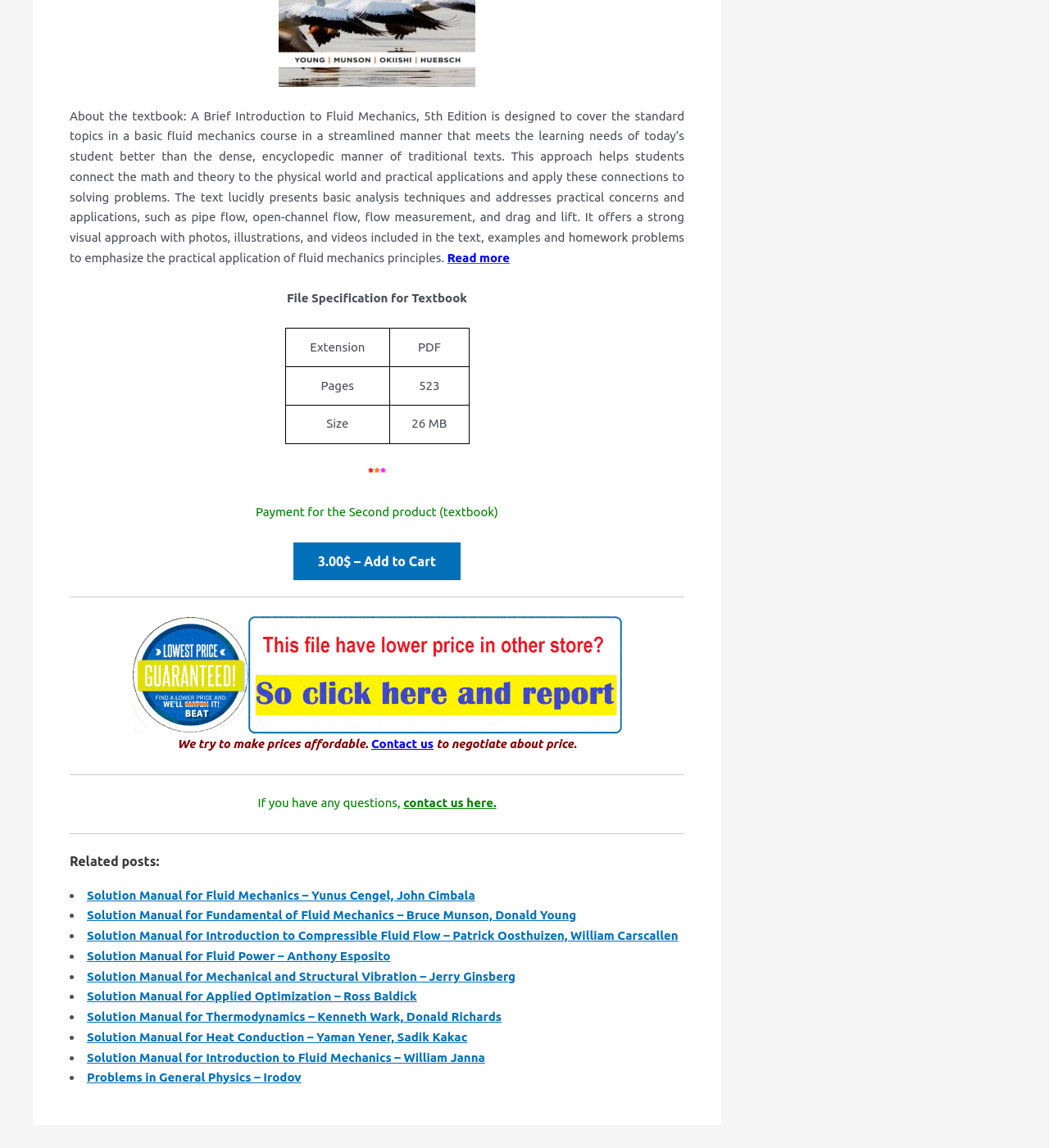How much does the textbook cost?
Based on the image, respond with a single word or phrase.

3.00